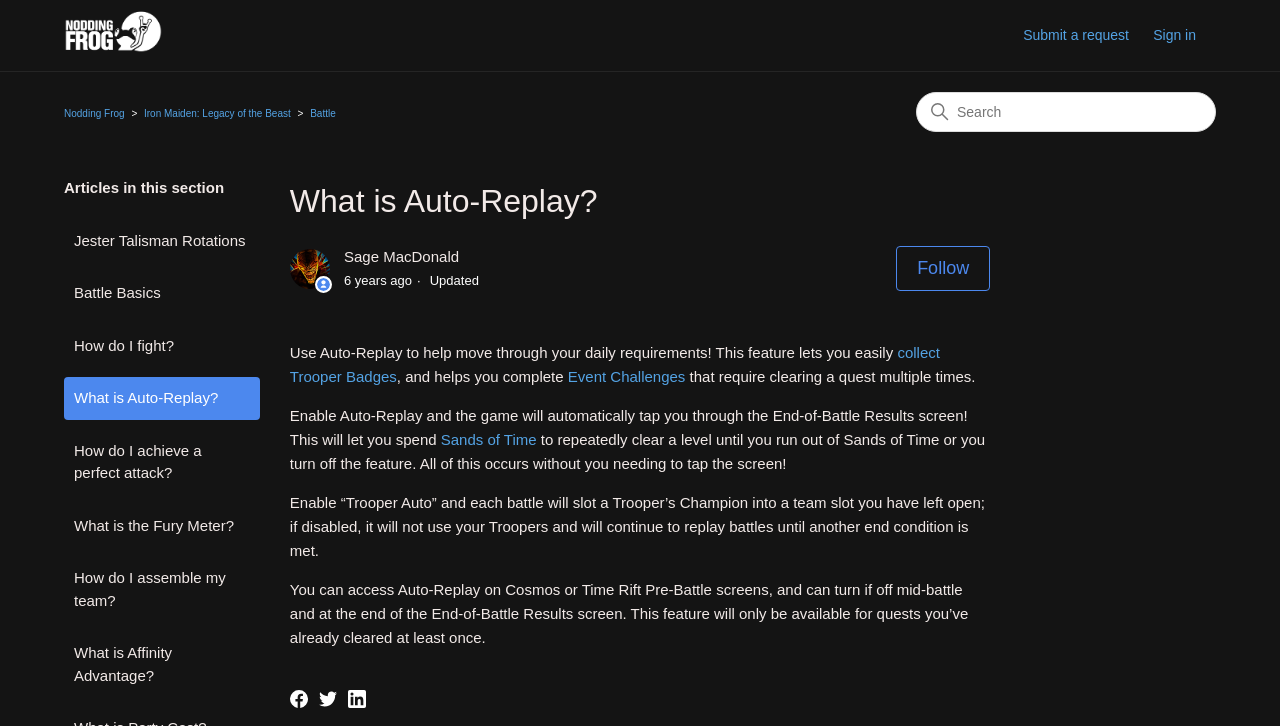Can you provide the bounding box coordinates for the element that should be clicked to implement the instruction: "Sign in"?

[0.901, 0.035, 0.95, 0.064]